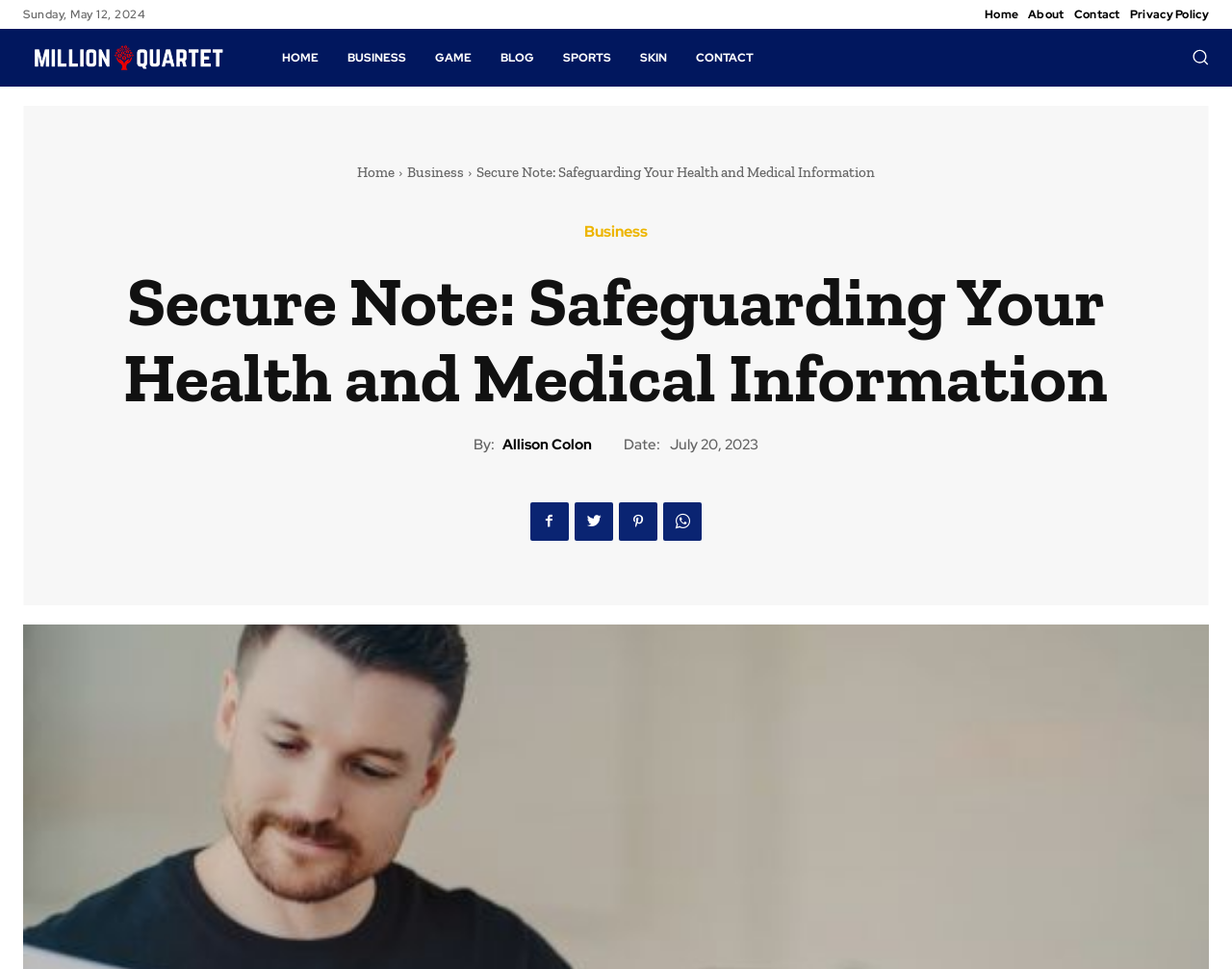Give a short answer to this question using one word or a phrase:
What is the date of the article?

July 20, 2023